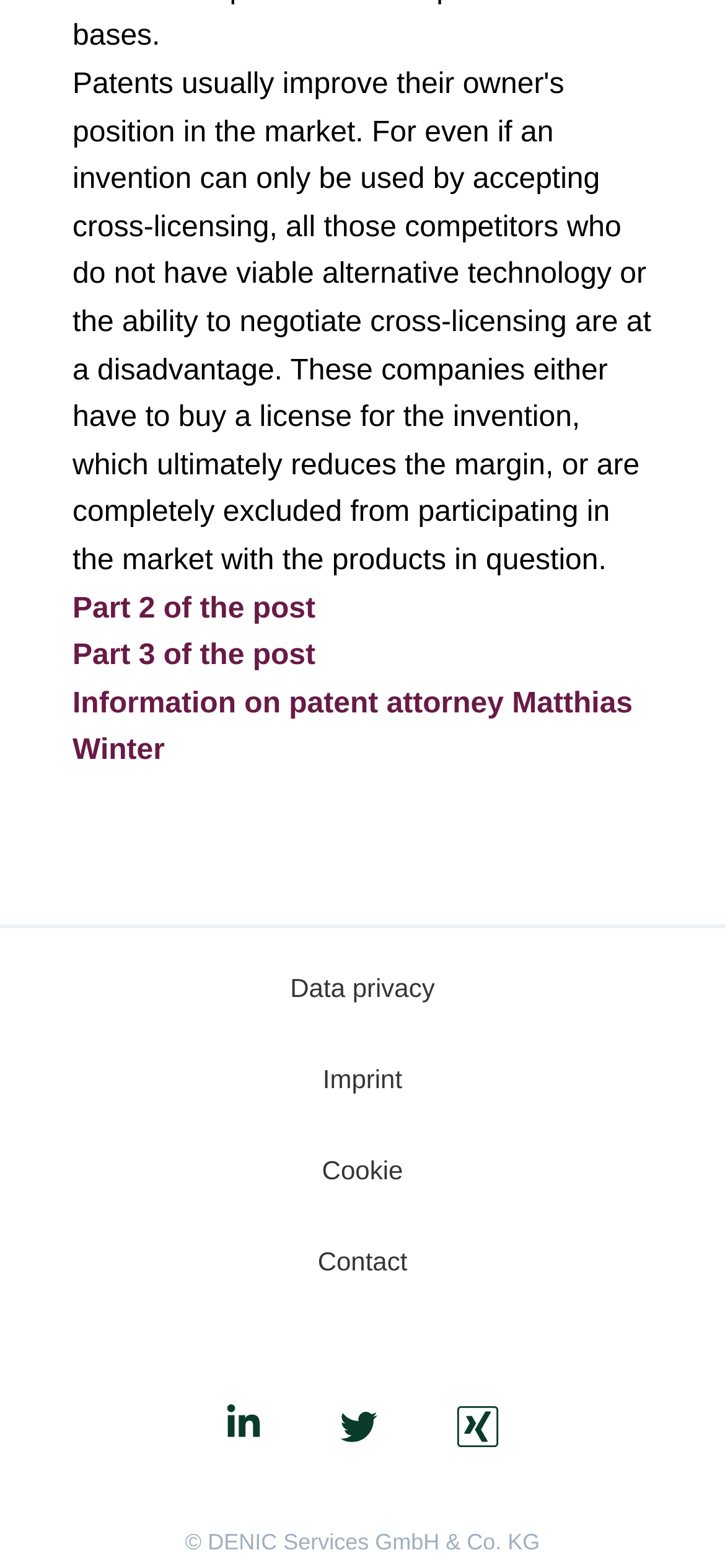How many social media links are there?
Based on the image, provide your answer in one word or phrase.

3